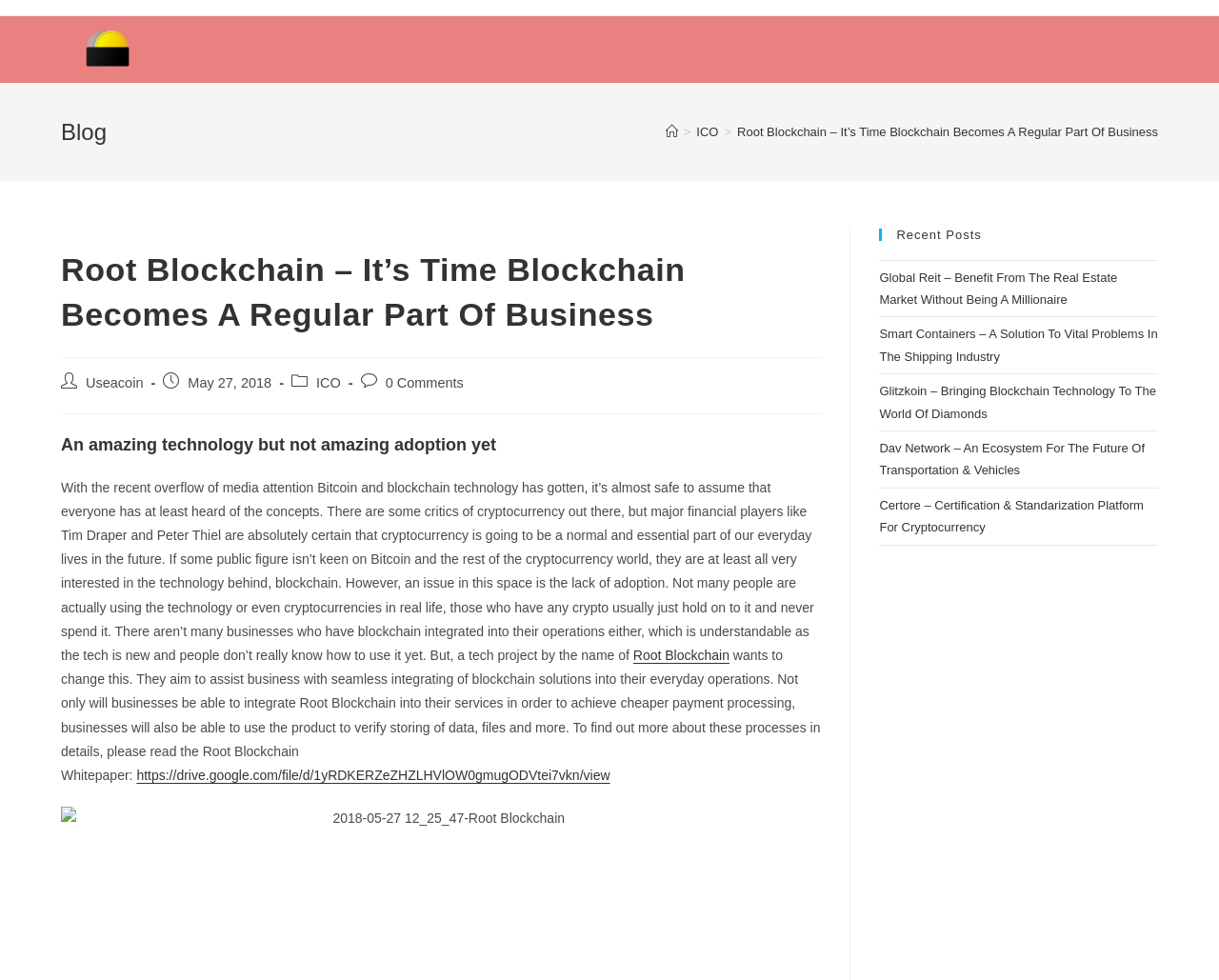Please determine the bounding box coordinates of the clickable area required to carry out the following instruction: "Click on the 'Useacoin' link at the top". The coordinates must be four float numbers between 0 and 1, represented as [left, top, right, bottom].

[0.05, 0.041, 0.127, 0.057]